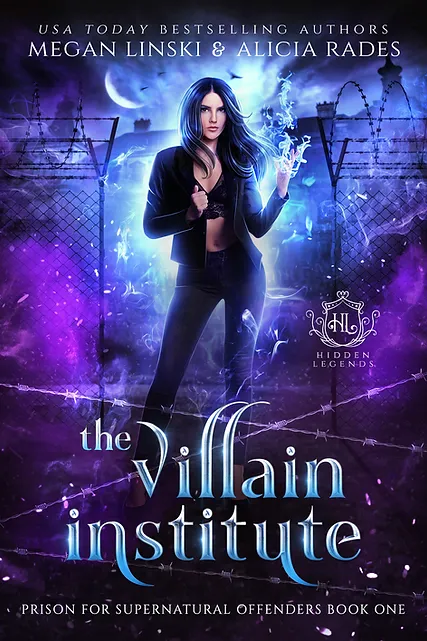Provide a one-word or short-phrase response to the question:
What is the setting of the 'Prison for Supernatural Offenders' series?

prison